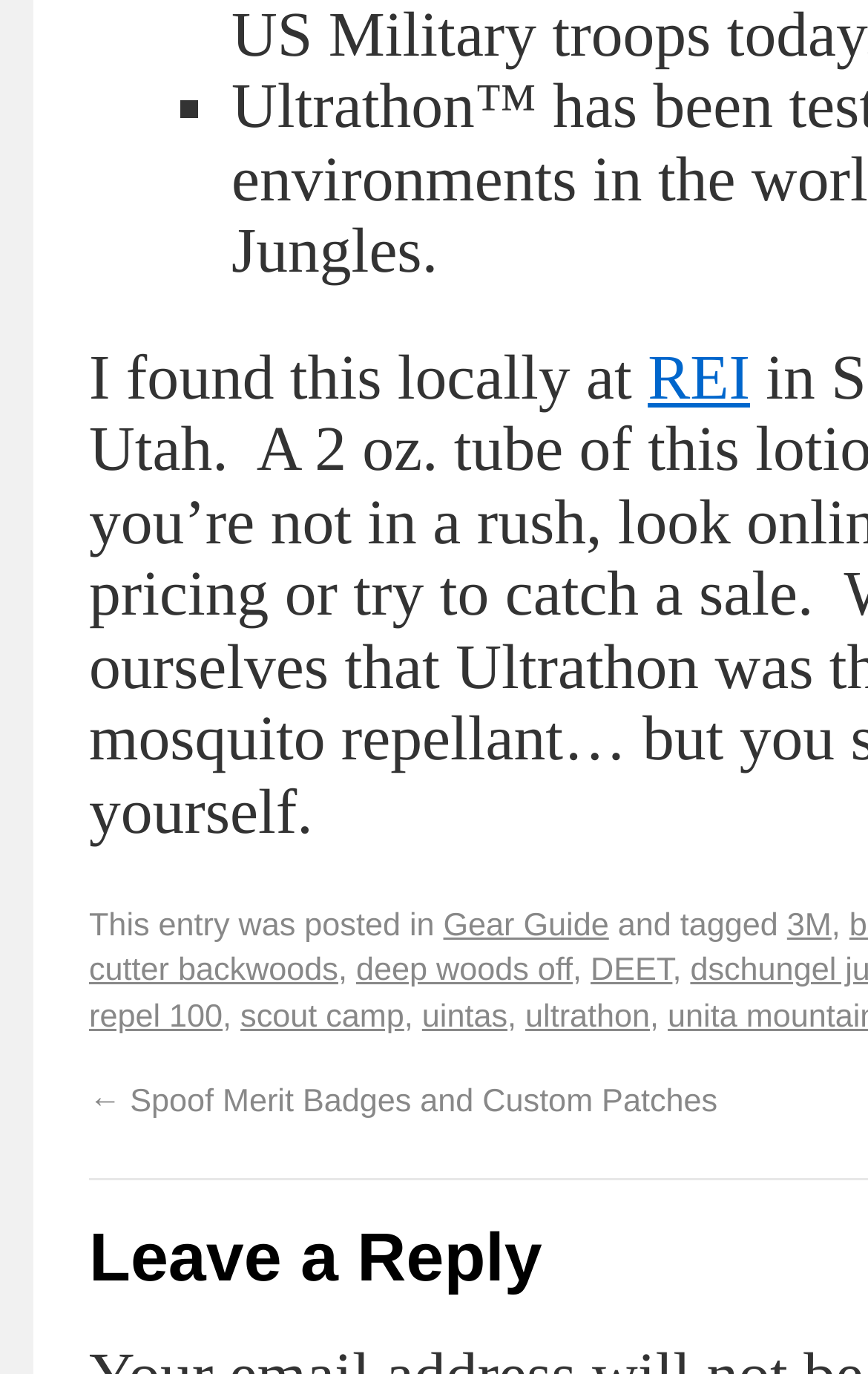Please find the bounding box for the UI component described as follows: "scout camp".

[0.277, 0.727, 0.466, 0.753]